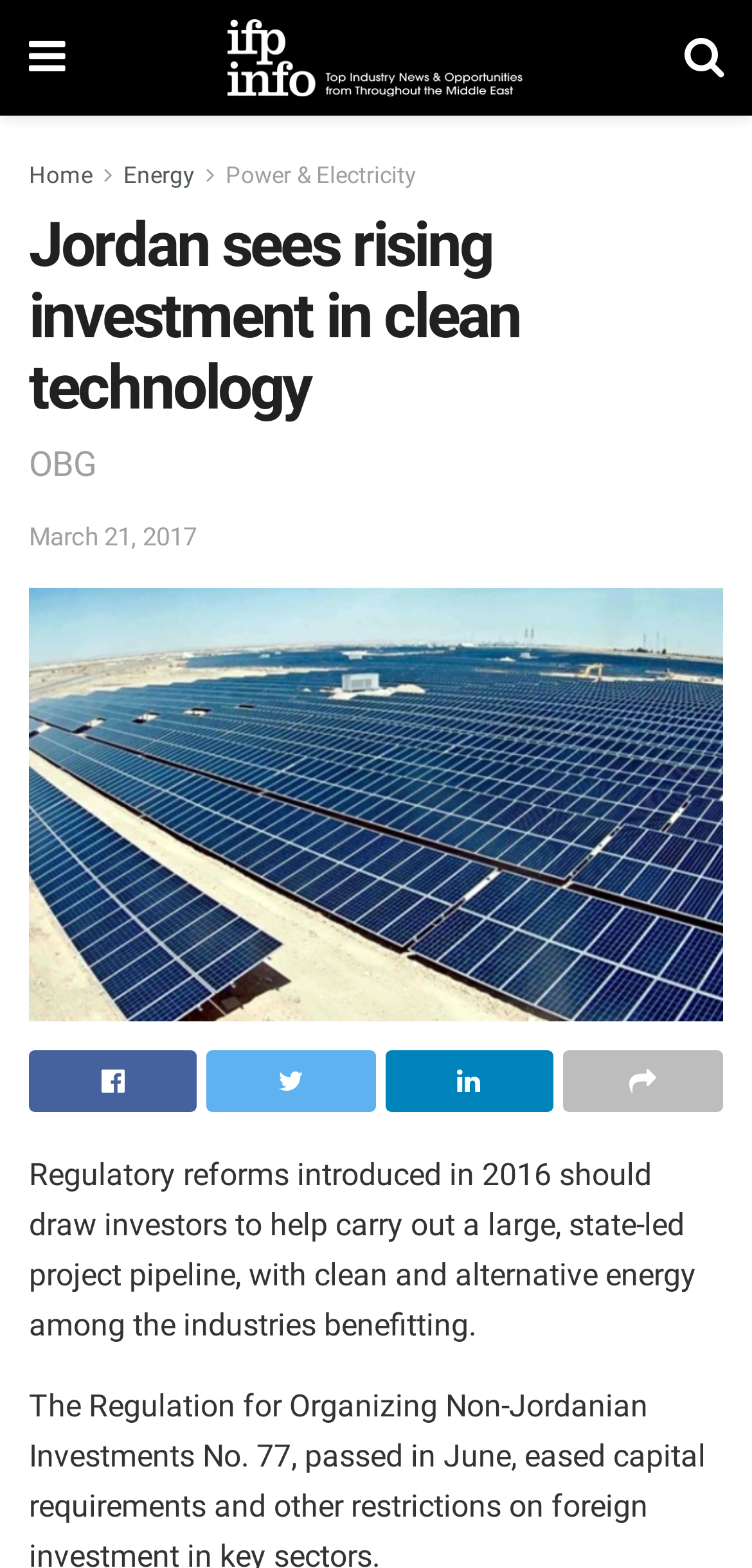How many main navigation links are there?
Please answer using one word or phrase, based on the screenshot.

3